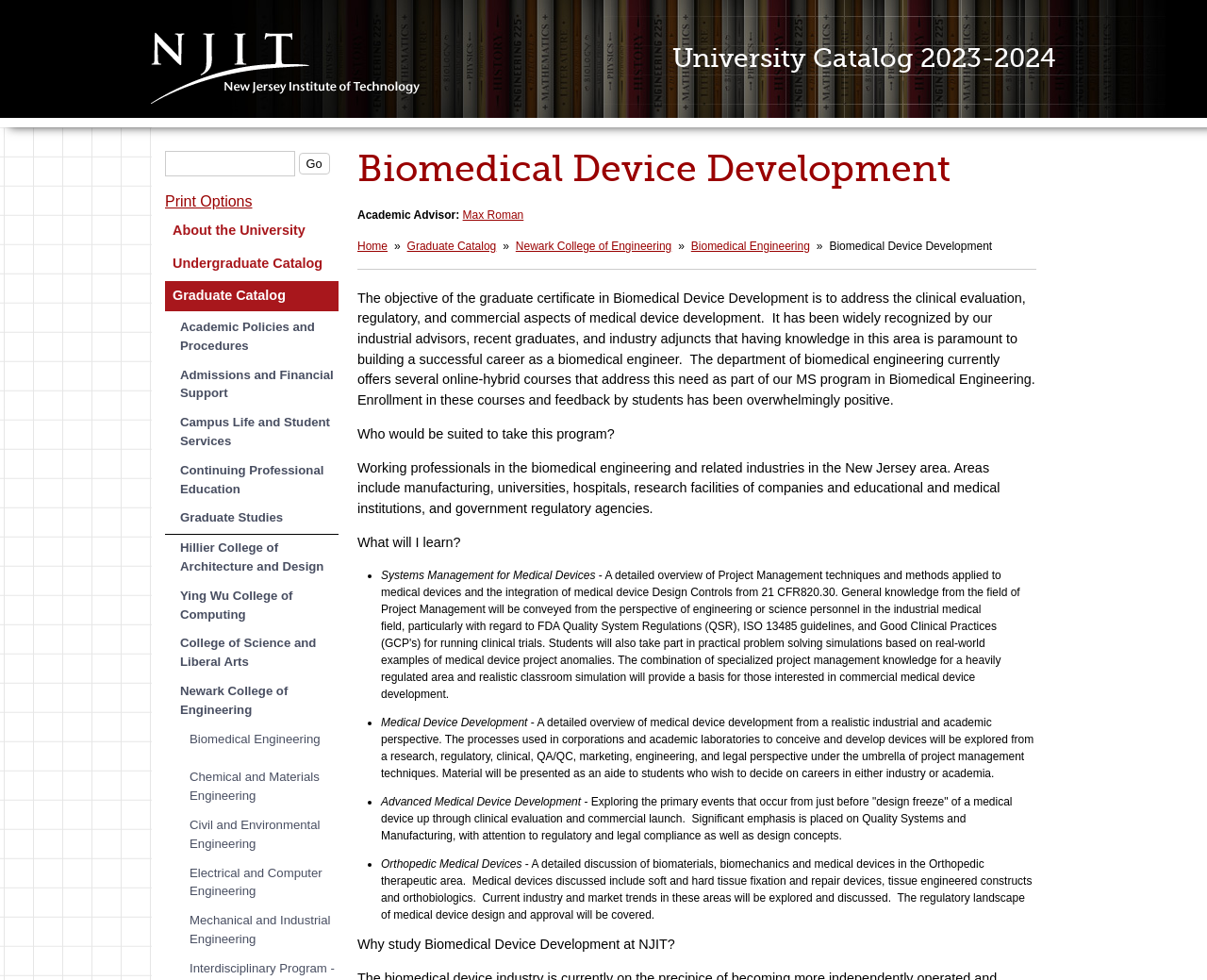Indicate the bounding box coordinates of the clickable region to achieve the following instruction: "View General Assembly."

None